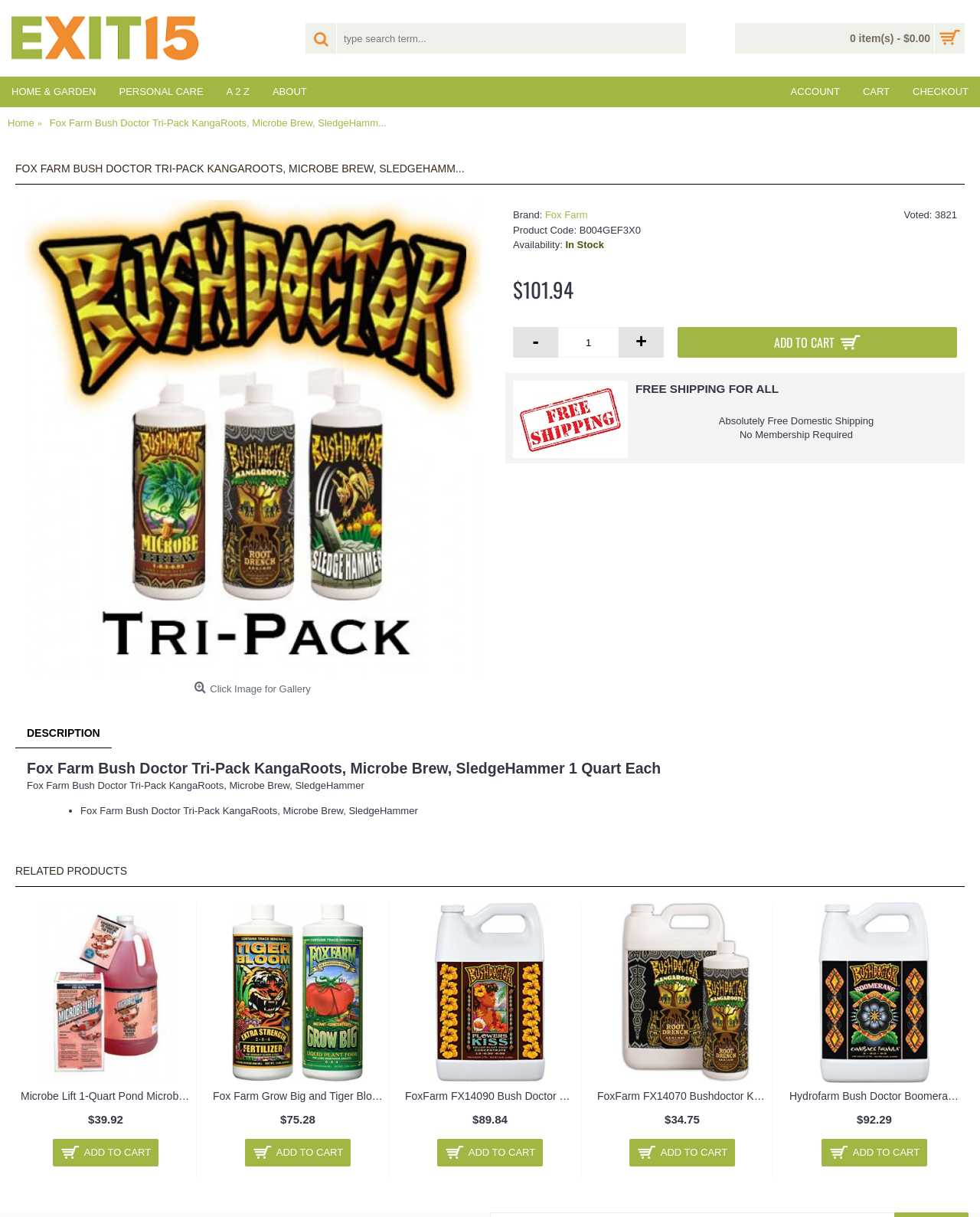What is the brand of the product?
Answer the question with detailed information derived from the image.

The brand of the product can be found in the product information section, where it is listed as 'Fox Farm'.